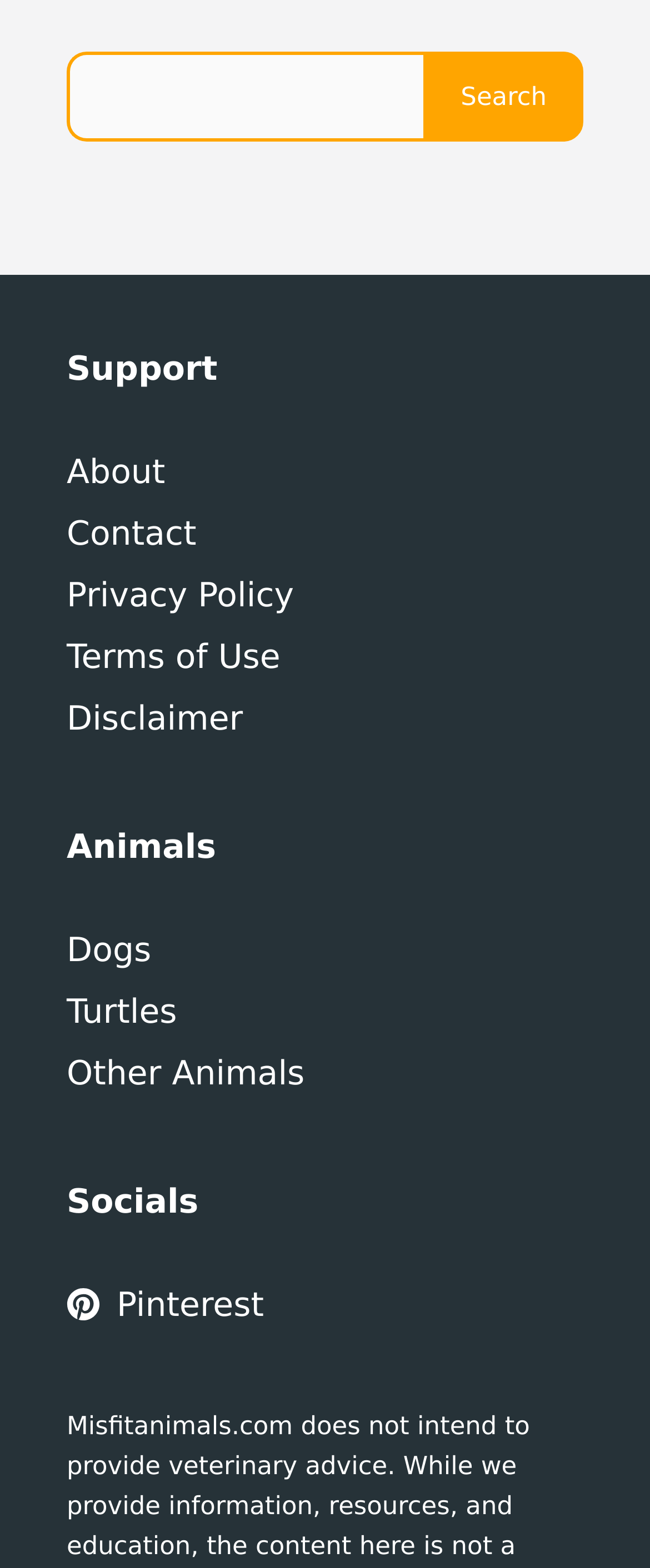Locate the bounding box coordinates of the item that should be clicked to fulfill the instruction: "Follow on Pinterest".

[0.179, 0.819, 0.406, 0.845]